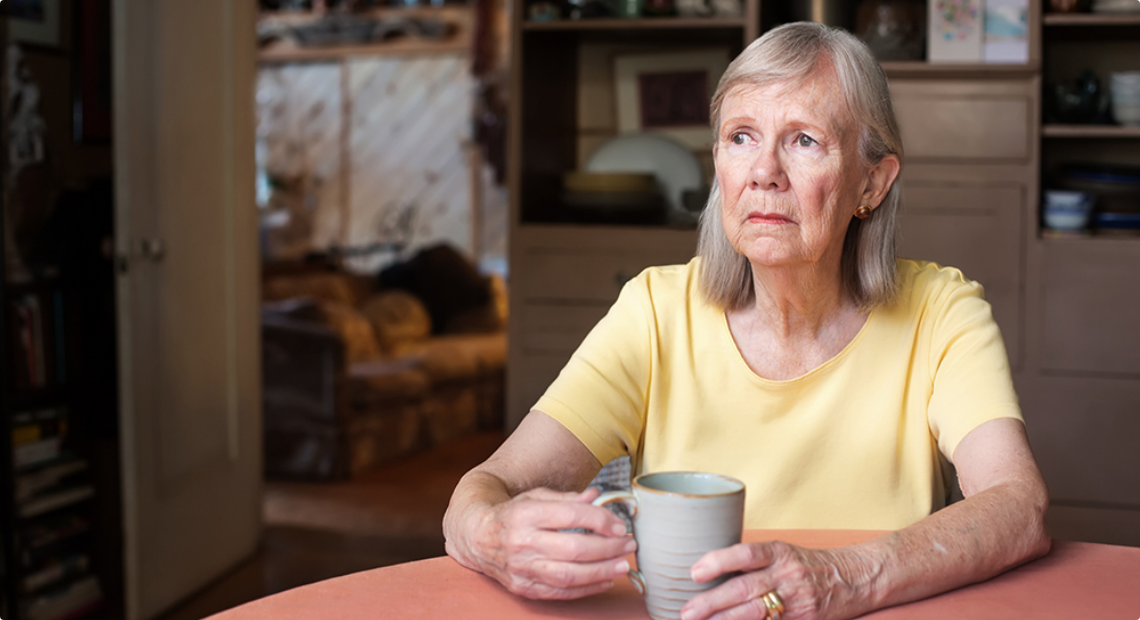Give a comprehensive caption that covers the entire image content.

The image features an older woman seated at a table, holding a cup in her hands. She appears thoughtful, with a distant look in her eyes, suggesting a moment of contemplation or introspection. Dressed in a simple yellow shirt, she exudes a sense of warmth yet reflects a deeper emotional state. The background presents a cozy, home-like environment, hinting at a space filled with memories. This scene resonates with themes of grief and reflection, particularly pertinent to older adults who often face unique challenges related to loss and isolation. The image embodies the complexities of aging and the emotional weight of memories, illustrating the importance of compassionate care for mental health, especially during times of grief.